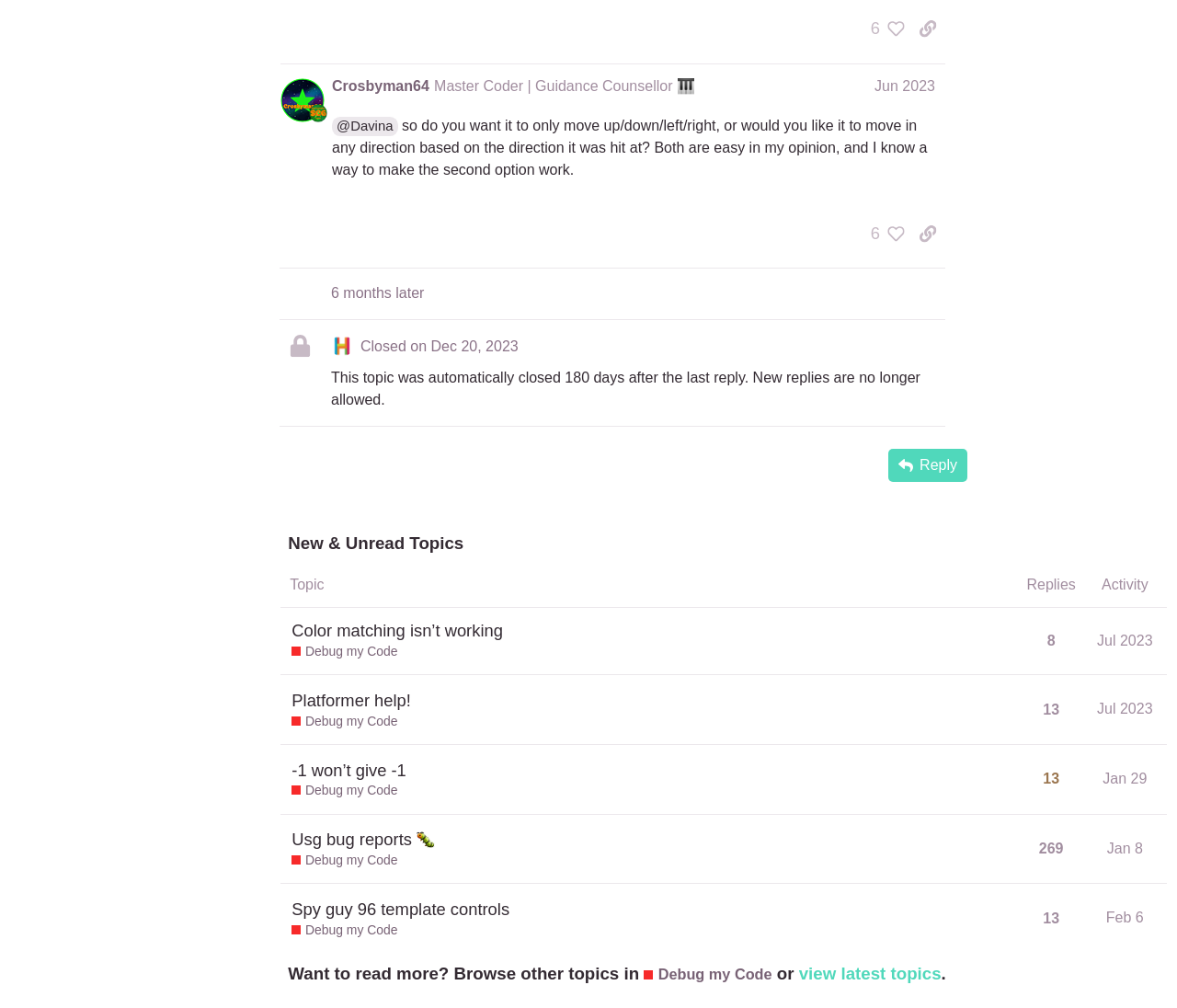Indicate the bounding box coordinates of the clickable region to achieve the following instruction: "Copy a link to the post by '@Crosbyman64'."

[0.773, 0.013, 0.803, 0.044]